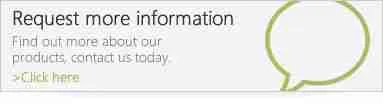Based on the image, please respond to the question with as much detail as possible:
What is the label on the prominent button?

The prominent button is labeled 'Click here', suggesting a simple method for users to engage and obtain the desired information, which reinforces the brand's commitment to customer service and accessibility.